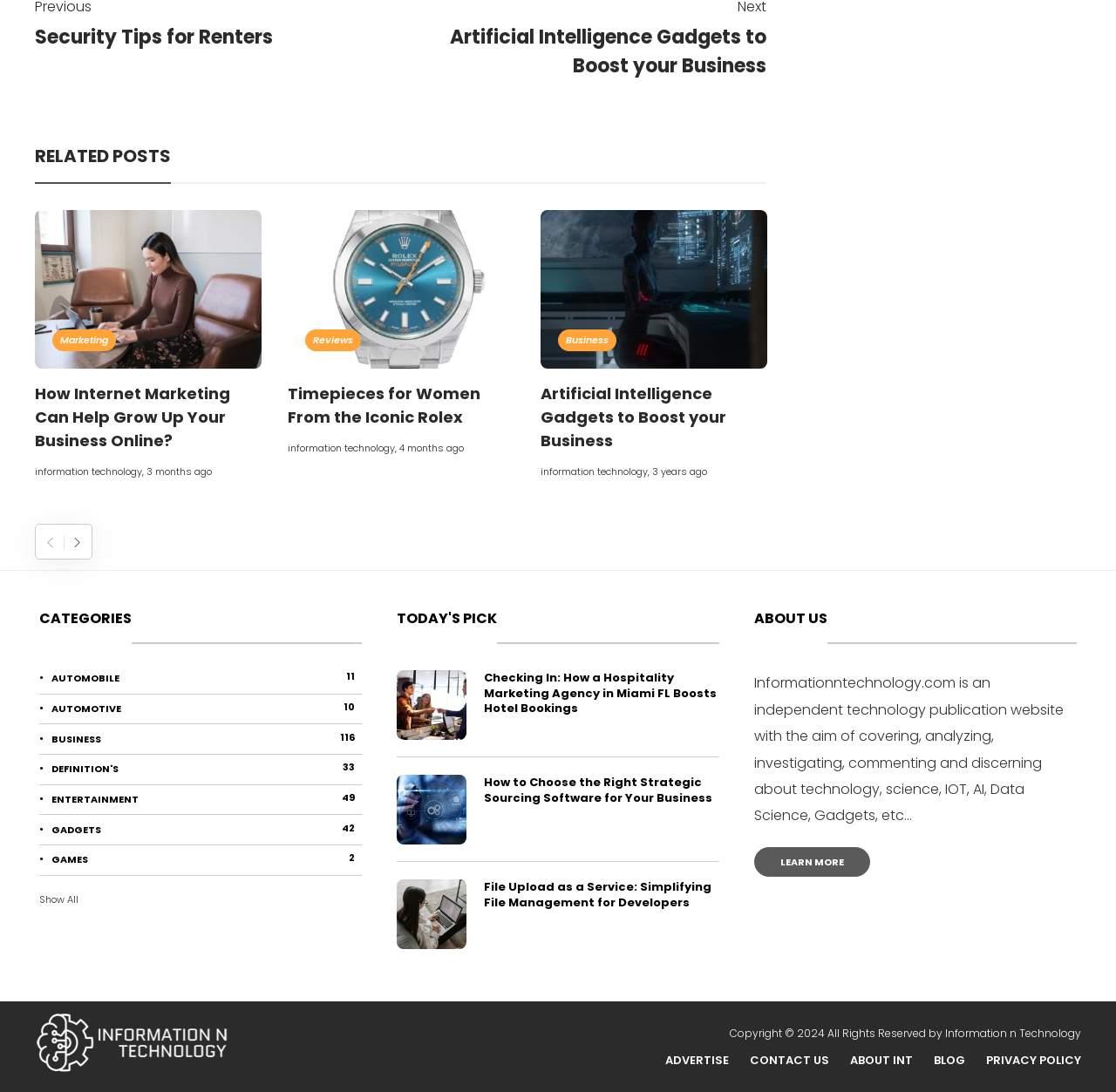Please give a concise answer to this question using a single word or phrase: 
How many options are available in the RELATED POSTS section?

3